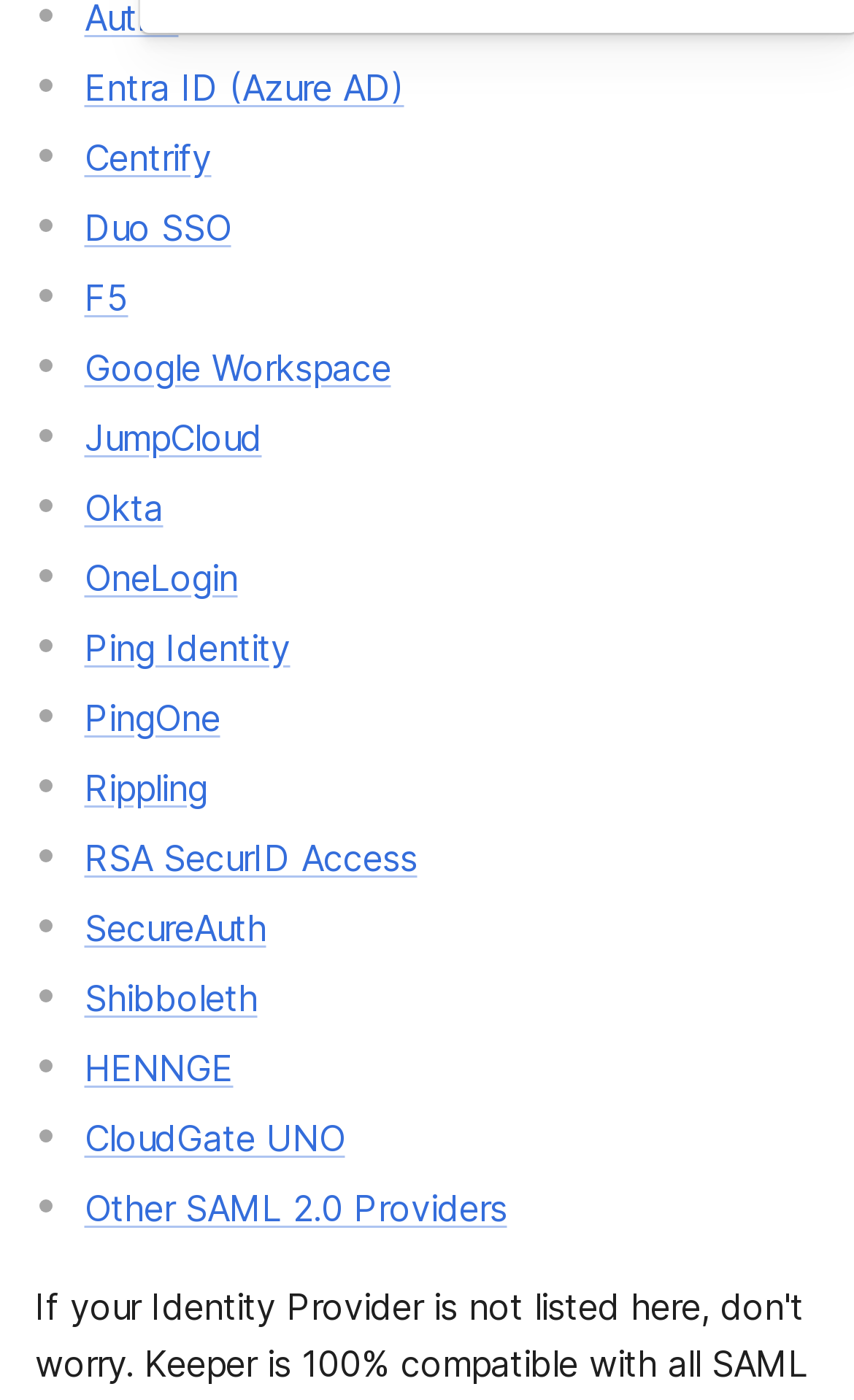Can you pinpoint the bounding box coordinates for the clickable element required for this instruction: "Use Google Workspace for login"? The coordinates should be four float numbers between 0 and 1, i.e., [left, top, right, bottom].

[0.099, 0.246, 0.458, 0.278]